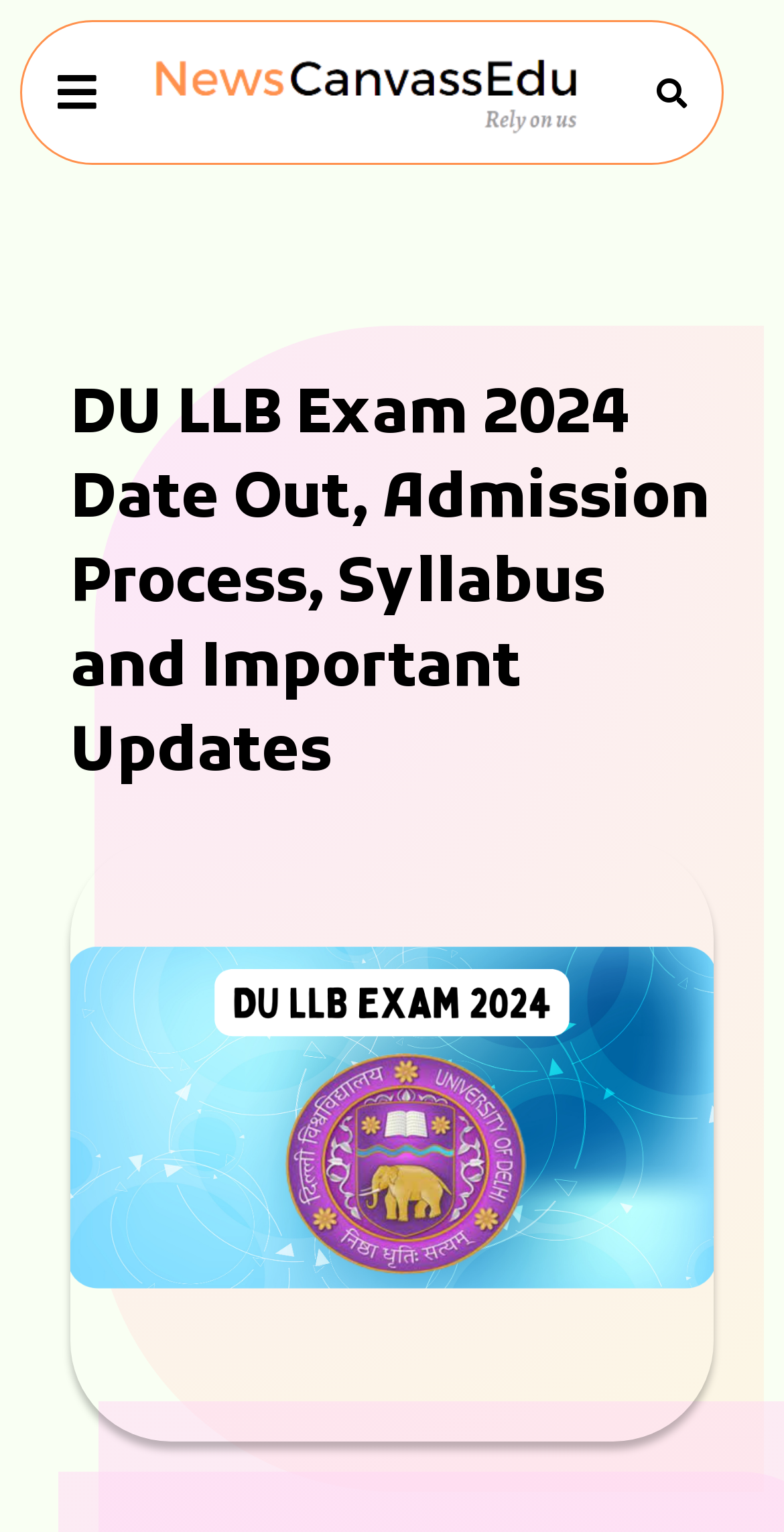Generate a detailed explanation of the webpage's features and information.

The webpage is about the DU LLB Exam 2024, providing information on the admission process, eligibility, exam pattern, syllabus, and more. 

At the top left corner, there is a menu icon represented by '\uf0c9'. Below it, there is a hidden menu icon with the same representation. 

On the top center, there is a link spanning most of the width of the page. 

To the right of the link, there is a search box with a label "Search". 

Below the search box, there is a heading that reads "DU LLB Exam 2024 Date Out, Admission Process, Syllabus and Important Updates". 

Below the heading, there is an image related to the DU LLB Exam, taking up most of the page's width.